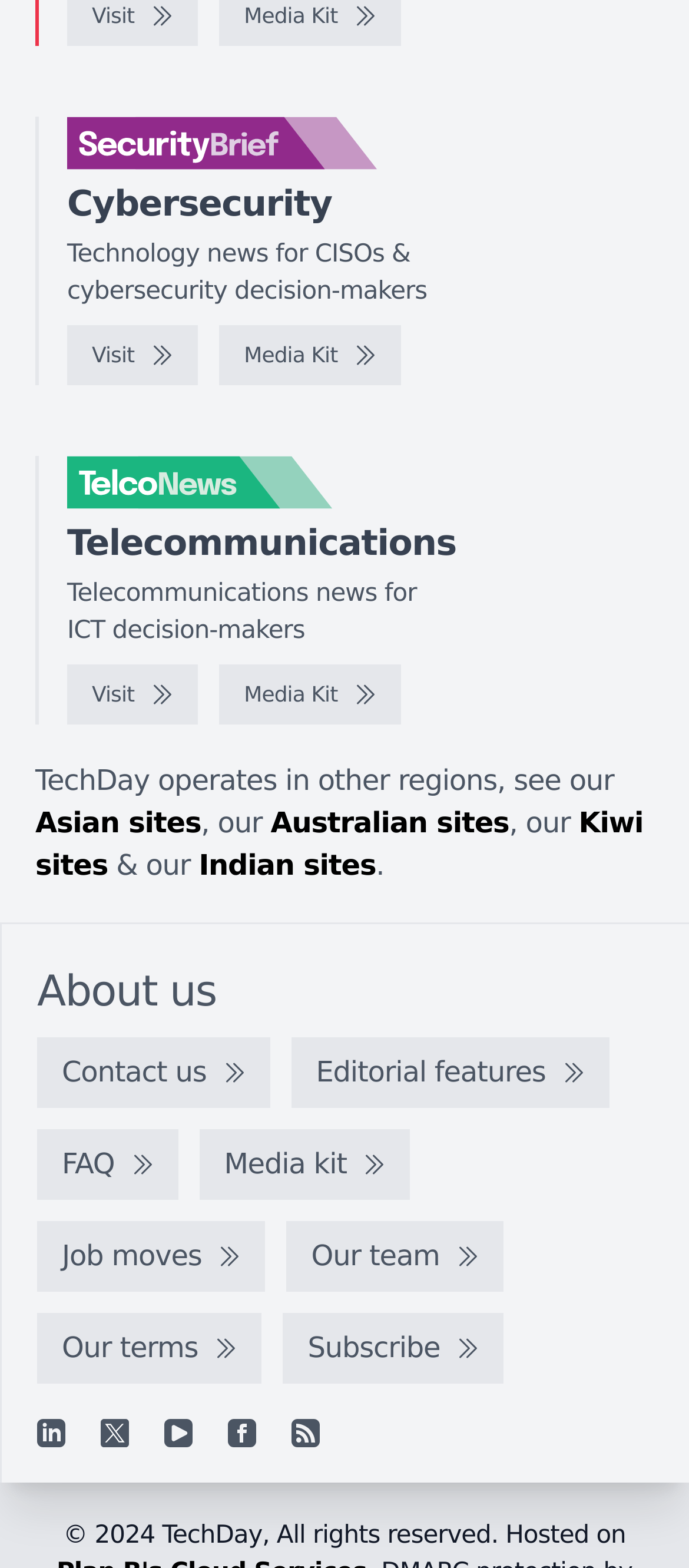Please reply to the following question with a single word or a short phrase:
What is the copyright year of the website?

2024